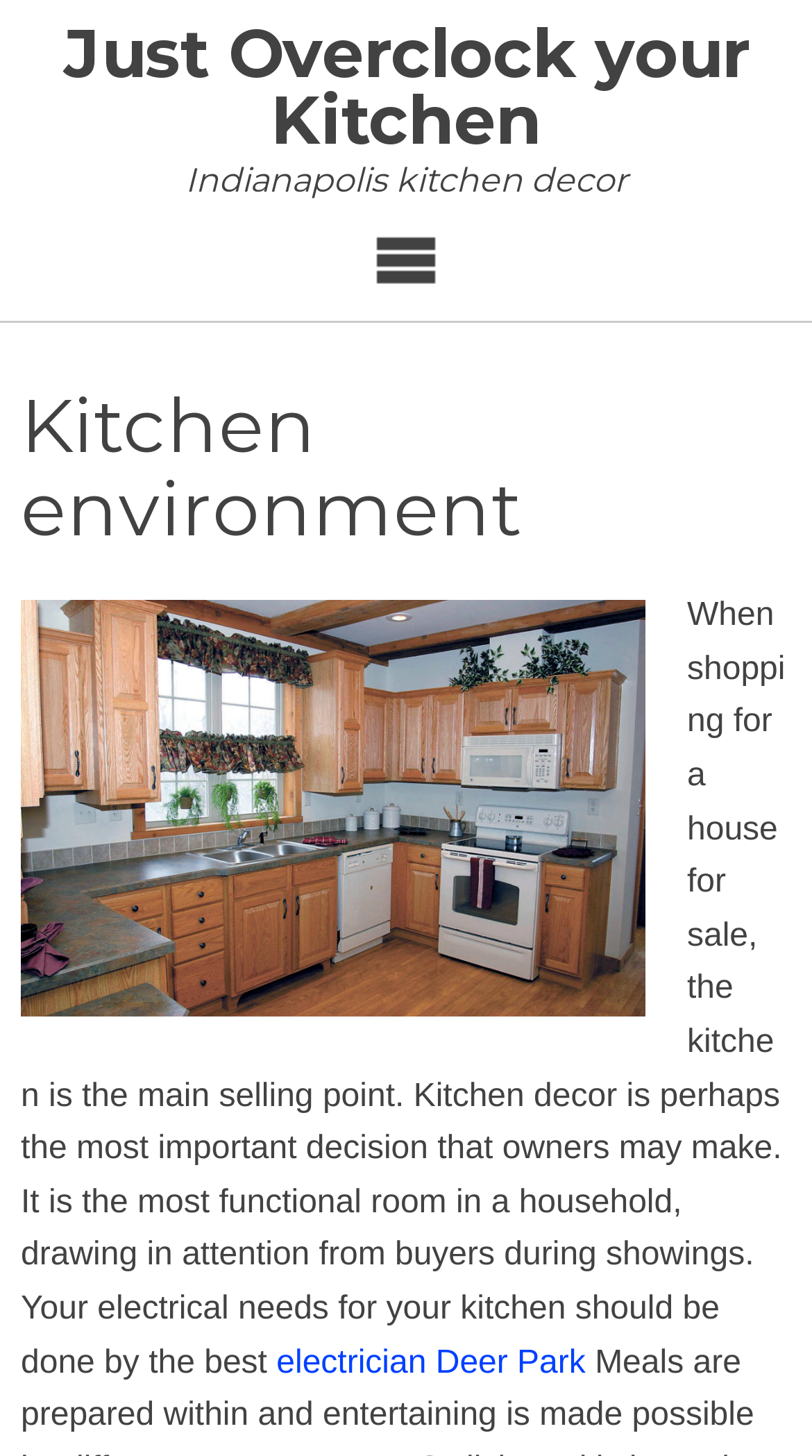Elaborate on the webpage's design and content in a detailed caption.

The webpage is about Indianapolis kitchen decor, with a focus on the importance of kitchen design in a household. At the top of the page, there is a large heading that reads "Just Overclock your Kitchen" with a link to the same title. Below this, there is a smaller heading that says "Indianapolis kitchen decor". 

To the right of the headings, there is a small image. Below the headings, there is a link to "Skip to content". 

The main content of the page is divided into sections, with a header that reads "Kitchen environment". Below this header, there is a large image labeled "Modular_Kitchen". 

Adjacent to the image, there is a block of text that discusses the importance of kitchen decor when selling a house. The text explains that the kitchen is the most functional room in a household and draws attention from buyers during showings. It also mentions the importance of electrical needs in the kitchen. 

At the bottom of the page, there is a link to "electrician Deer Park", which is likely a related service or resource.